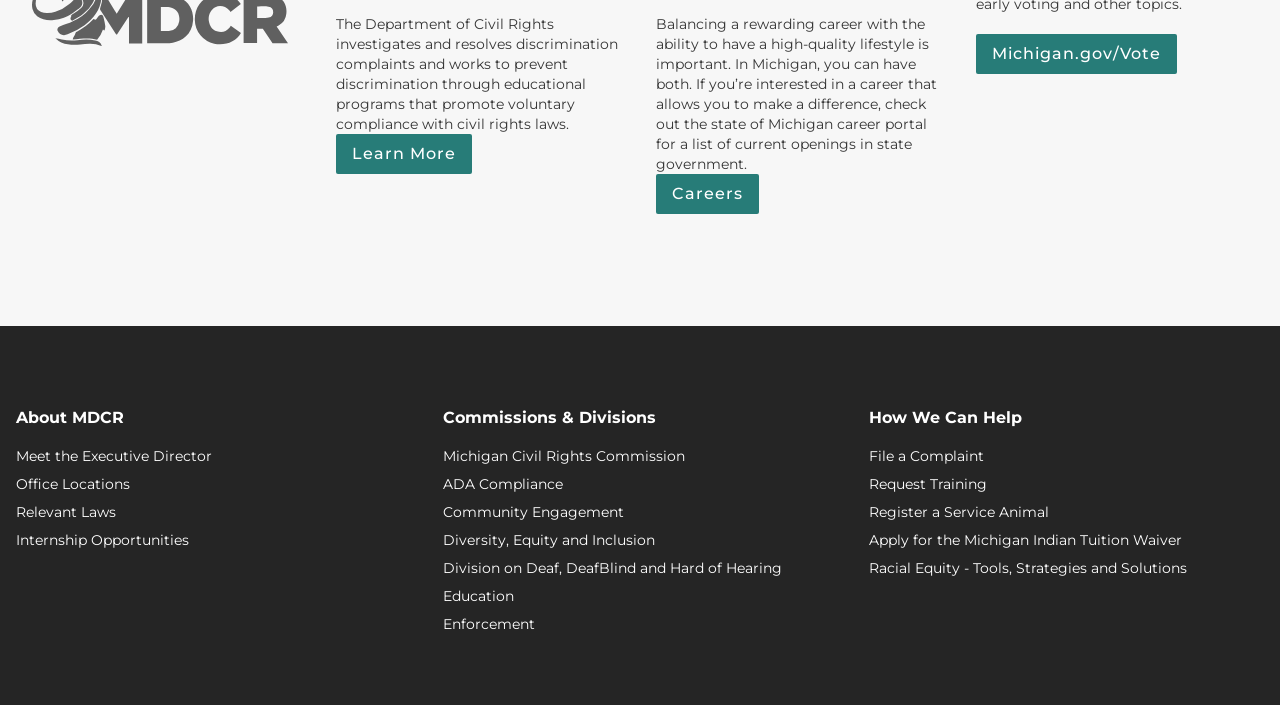Please locate the bounding box coordinates of the element that should be clicked to complete the given instruction: "Visit the Michigan.gov/Vote website".

[0.762, 0.048, 0.92, 0.105]